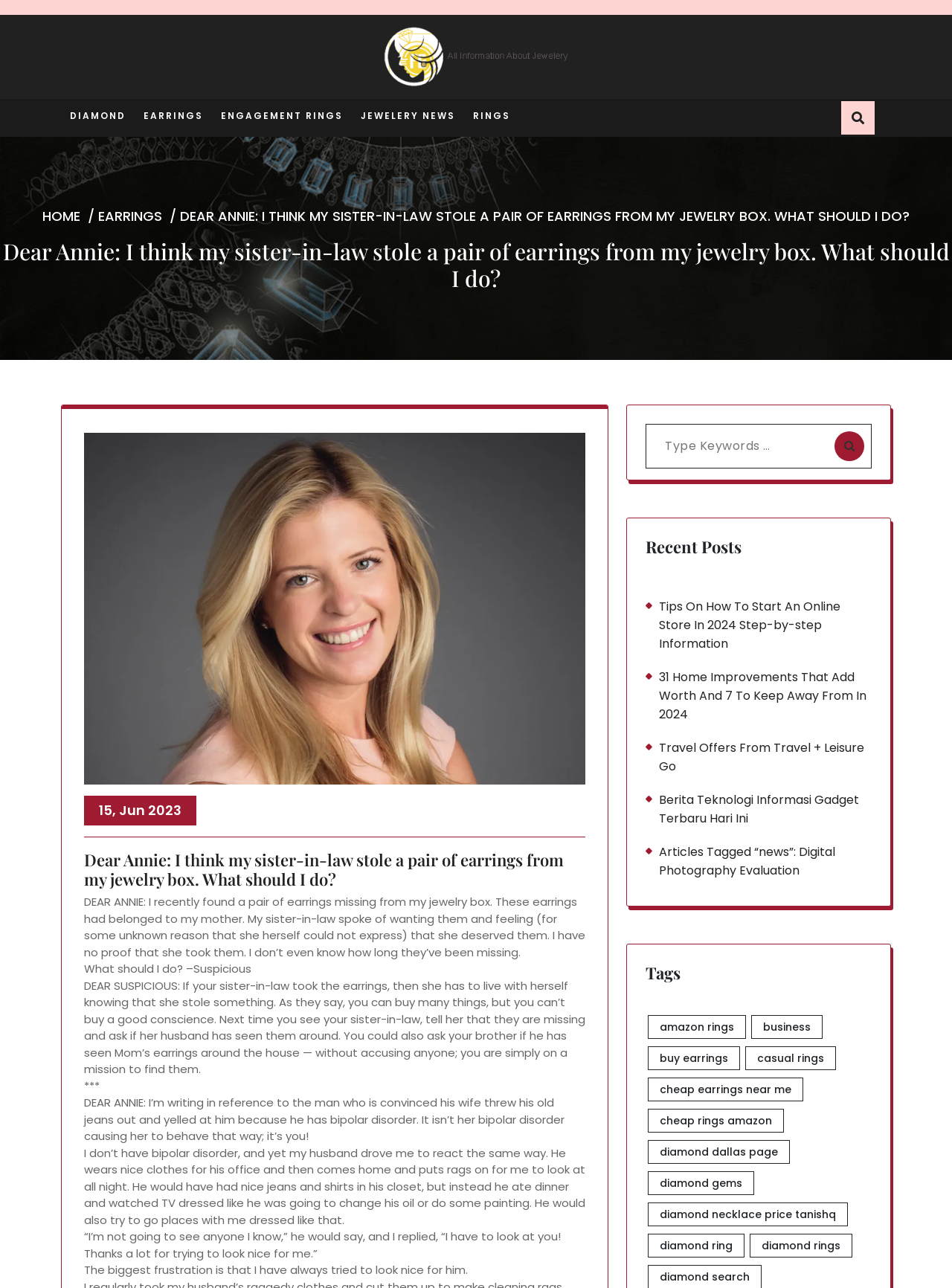Please identify the coordinates of the bounding box that should be clicked to fulfill this instruction: "Click on the 'FG' link".

[0.402, 0.037, 0.598, 0.05]